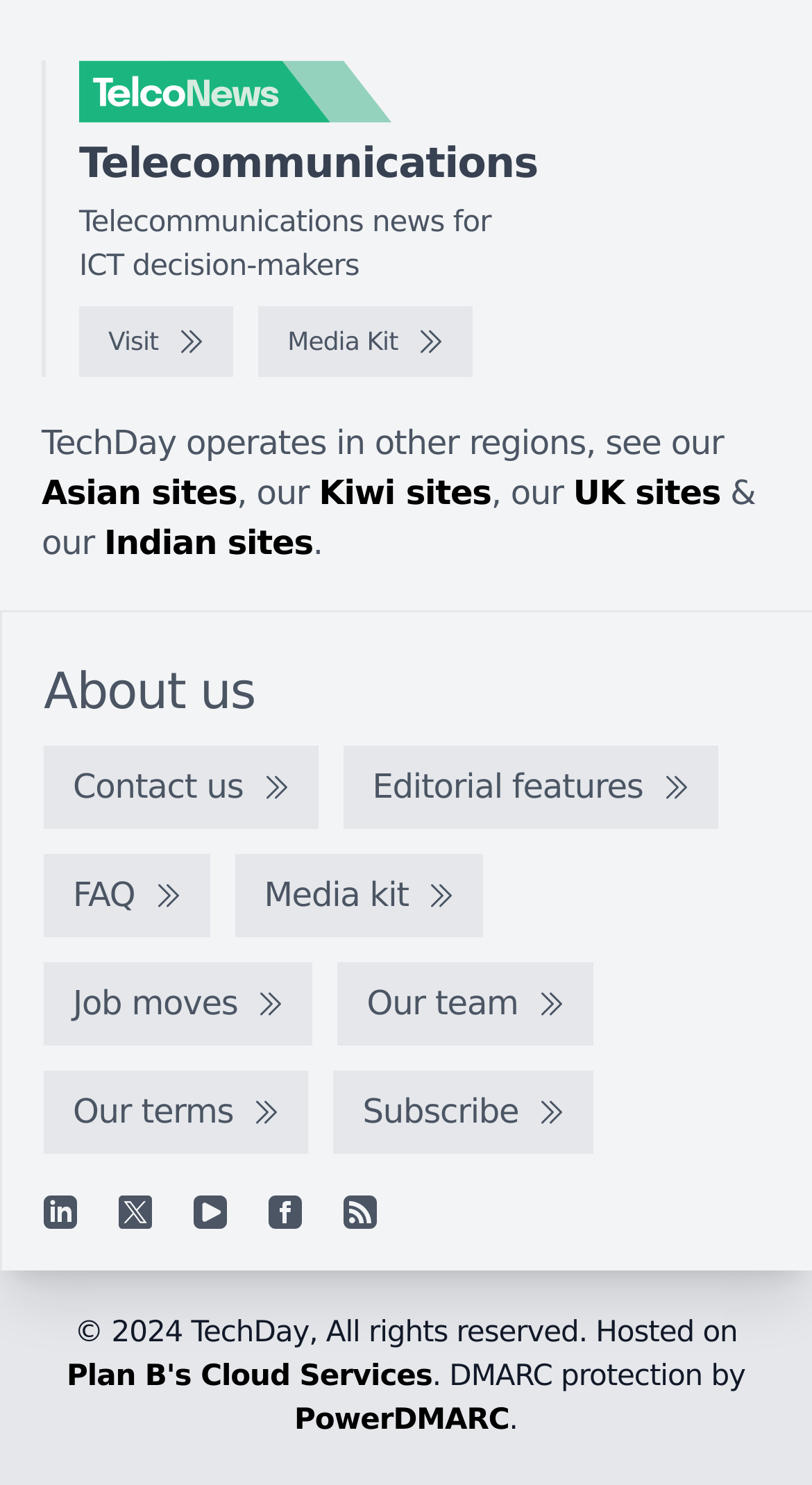Please identify the bounding box coordinates of the element on the webpage that should be clicked to follow this instruction: "Follow TechDay on LinkedIn". The bounding box coordinates should be given as four float numbers between 0 and 1, formatted as [left, top, right, bottom].

[0.054, 0.805, 0.095, 0.828]